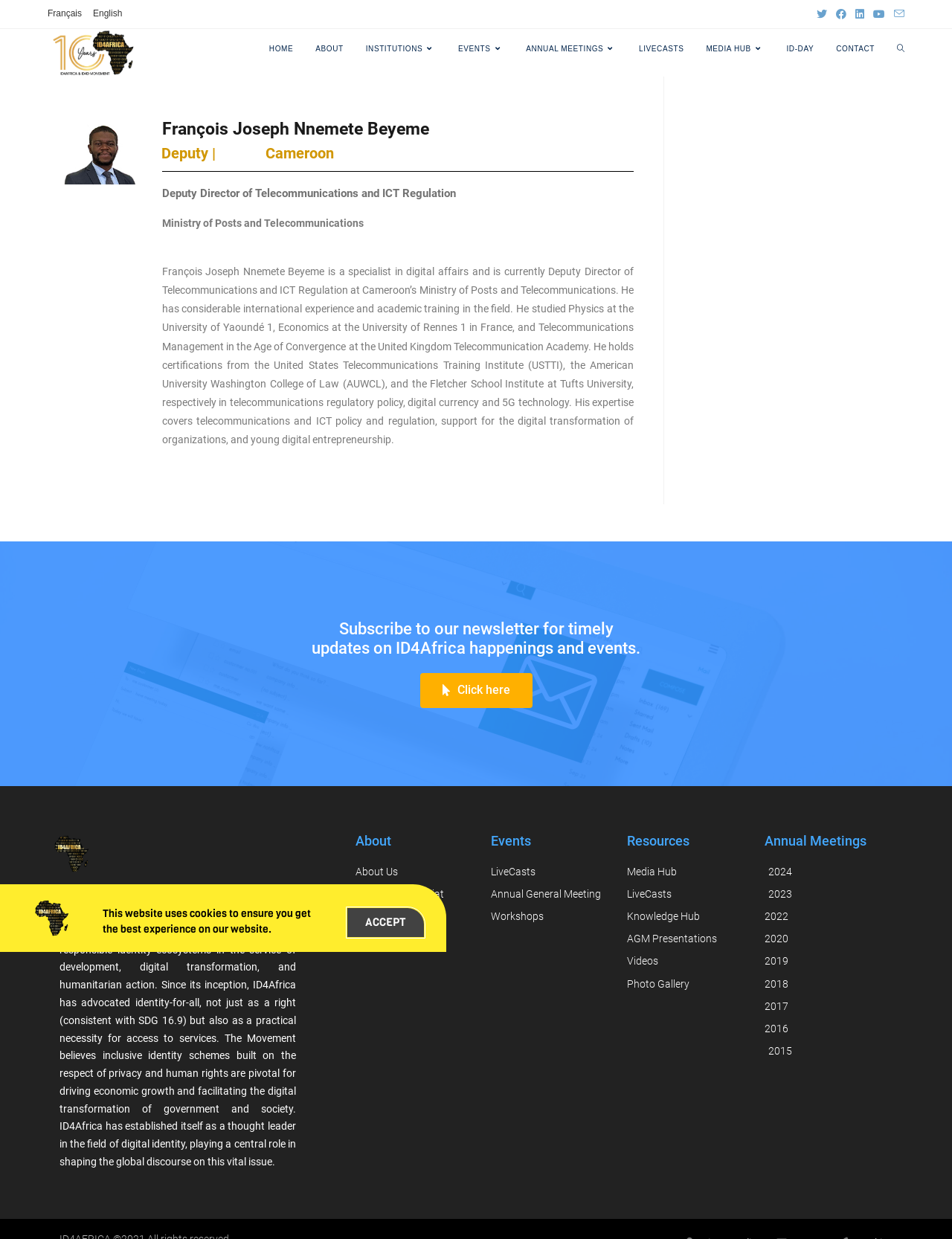Please locate and generate the primary heading on this webpage.

François Joseph Nnemete Beyeme